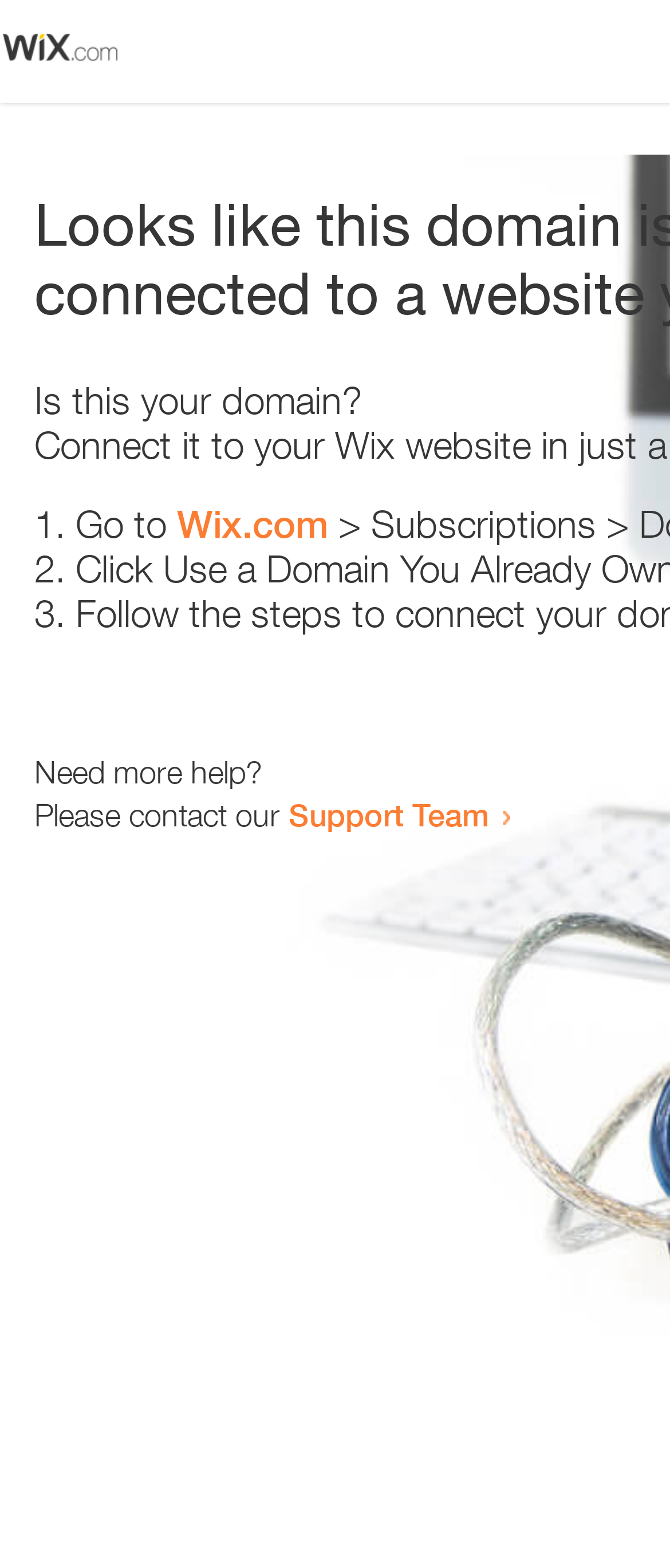Please provide a comprehensive answer to the question below using the information from the image: How many steps are provided to resolve the issue?

The webpage contains a list with three list markers '1.', '2.', and '3.' which suggests that there are three steps provided to resolve the issue. The exact steps are not clear from the text, but the presence of three list markers implies that there are three steps.